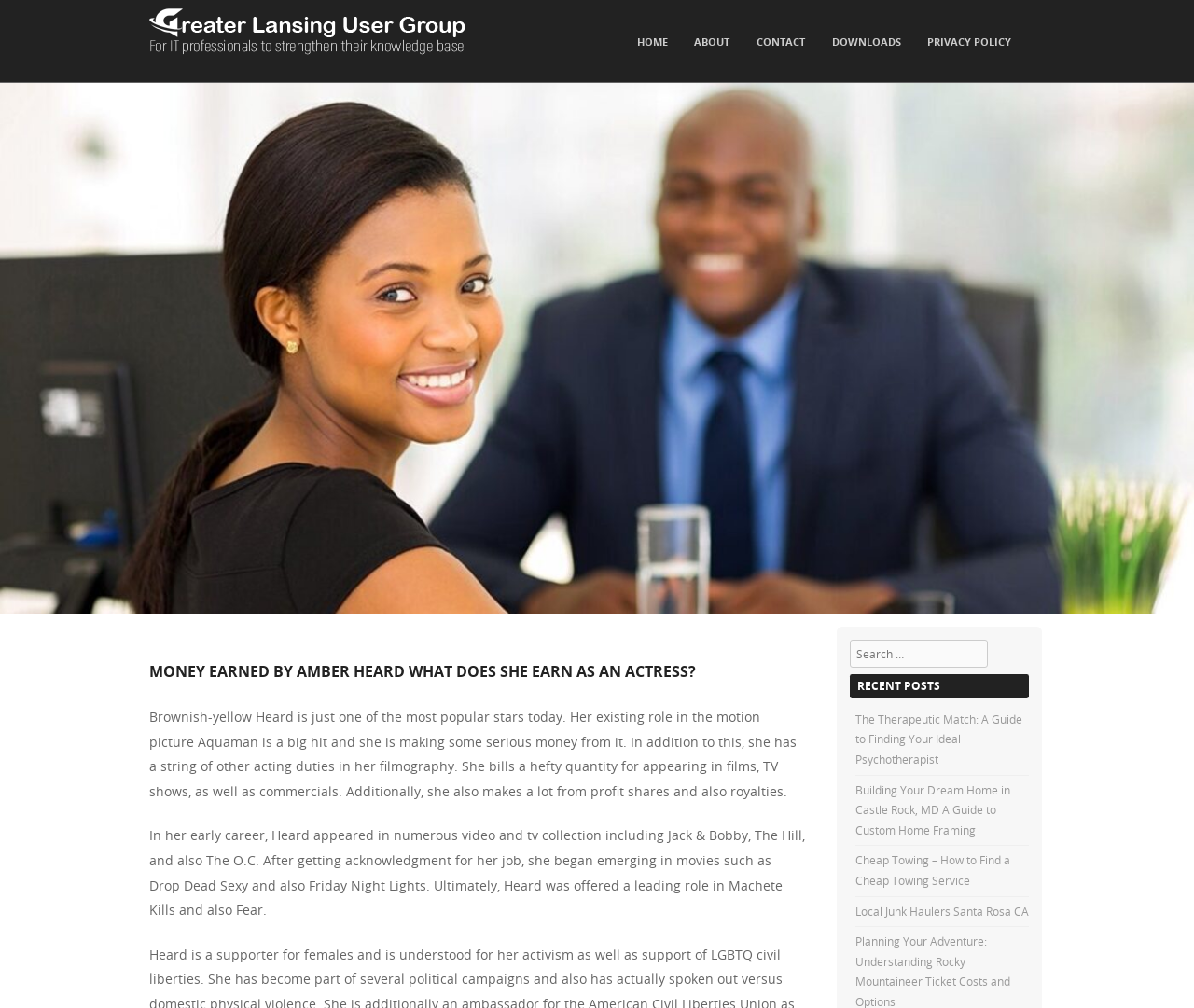Kindly determine the bounding box coordinates for the clickable area to achieve the given instruction: "Read the ABOUT page".

[0.575, 0.031, 0.618, 0.054]